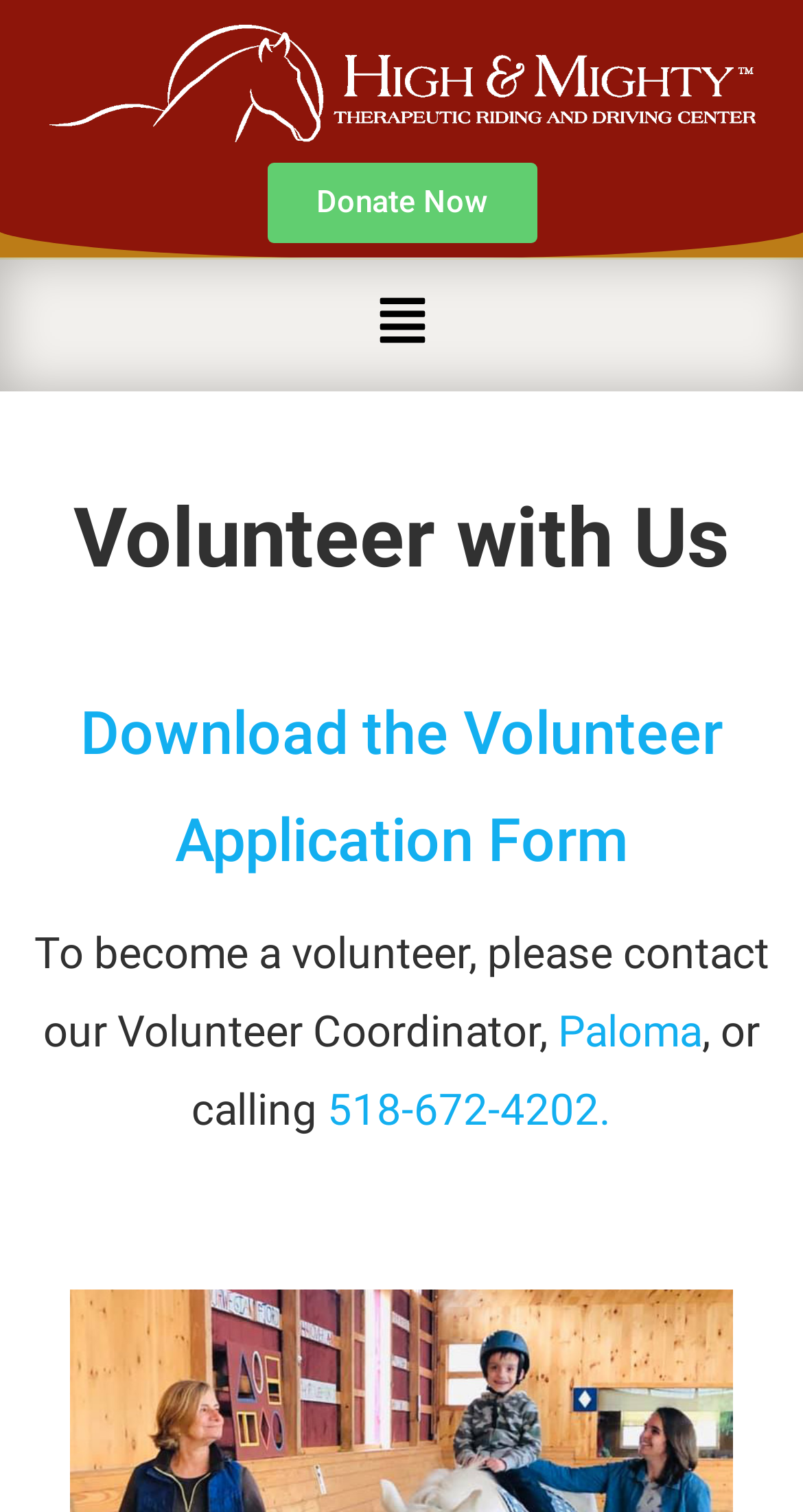Find the bounding box of the UI element described as: "Paloma". The bounding box coordinates should be given as four float values between 0 and 1, i.e., [left, top, right, bottom].

[0.695, 0.666, 0.874, 0.699]